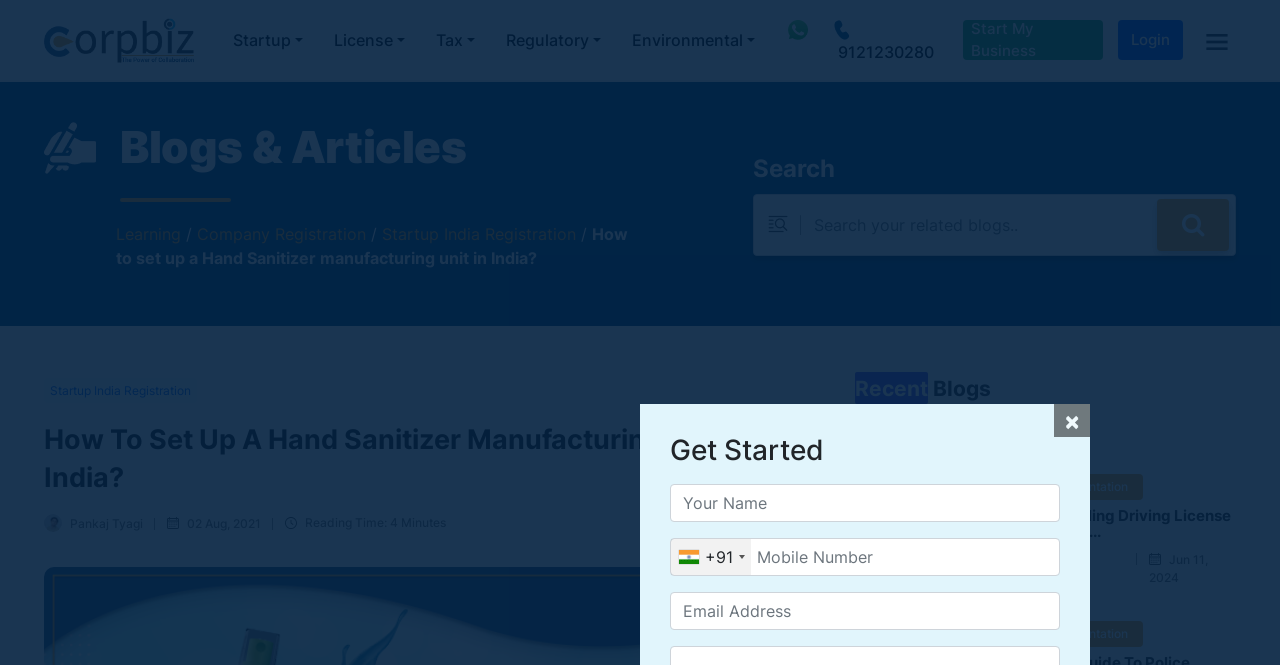Answer this question using a single word or a brief phrase:
What is the main topic of this webpage?

Hand Sanitizer Manufacturing Unit